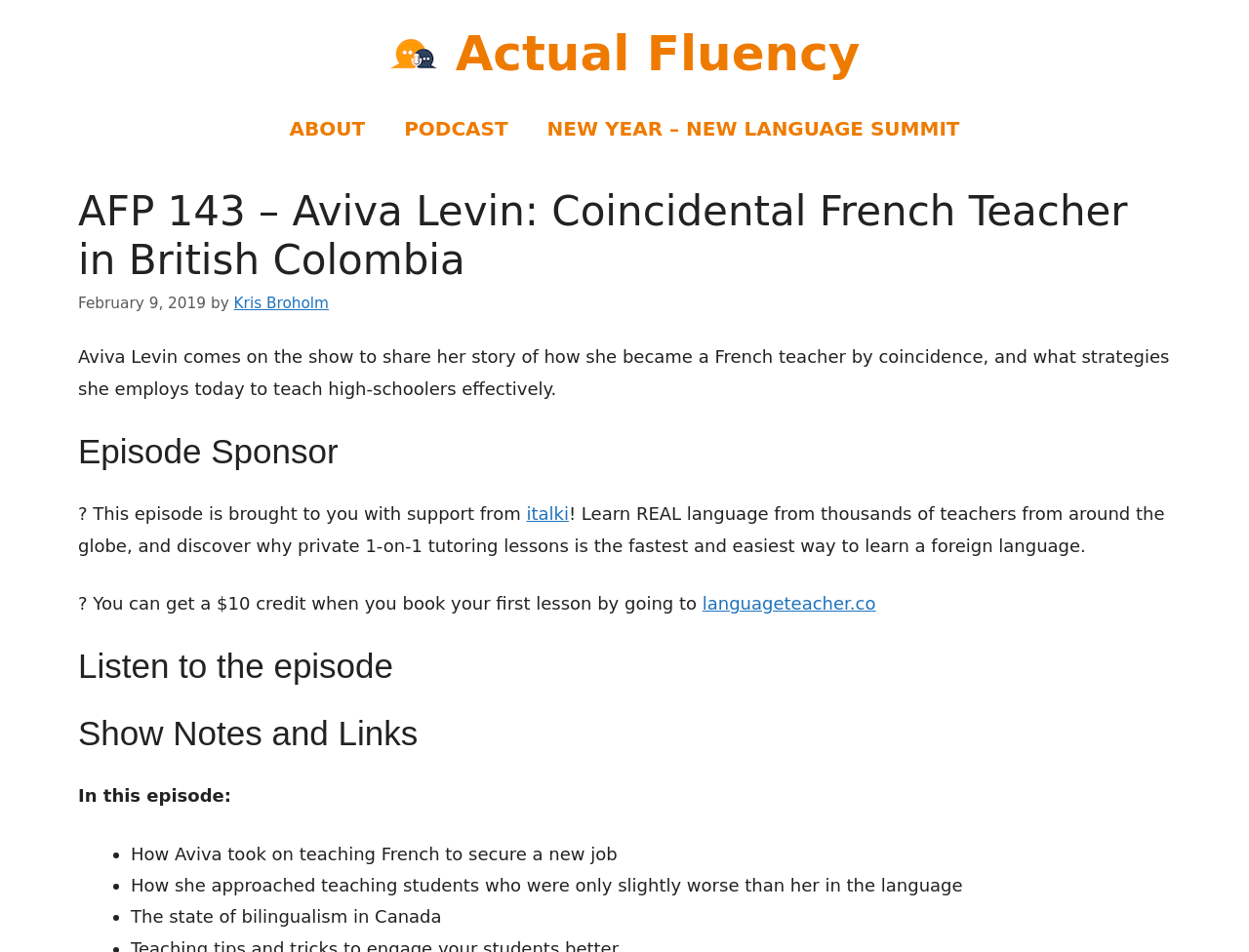Specify the bounding box coordinates of the element's area that should be clicked to execute the given instruction: "View project admin resume examples". The coordinates should be four float numbers between 0 and 1, i.e., [left, top, right, bottom].

None